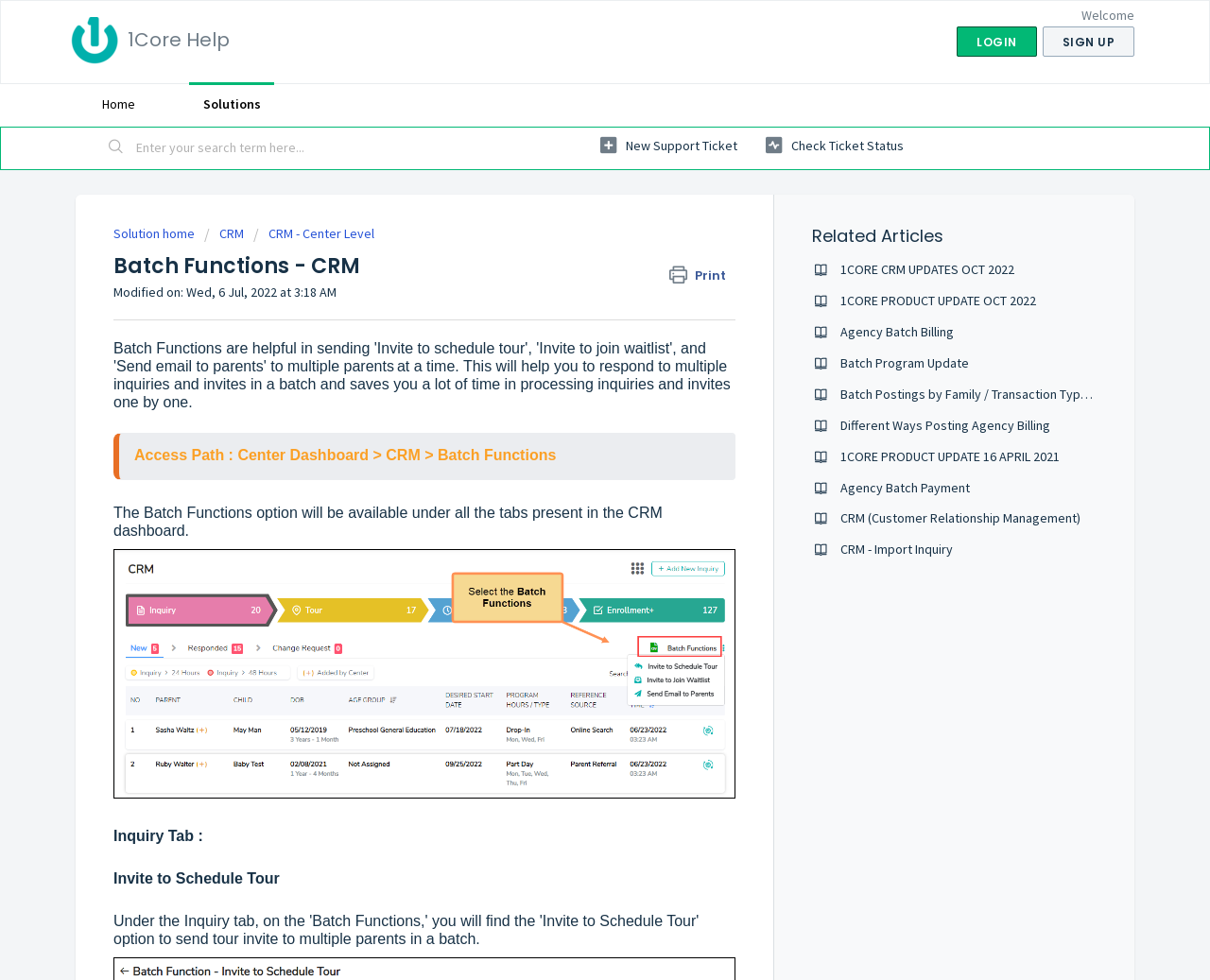Construct a comprehensive caption that outlines the webpage's structure and content.

The webpage is about Batch Functions in a CRM (Customer Relationship Management) system. At the top left, there is a logo and a heading "1Core Help". On the top right, there are links to "LOGIN", "SIGN UP", and a search bar with a textbox and a "Search" button. Below the search bar, there are links to "Home", "Solutions", and a dropdown menu with more options.

The main content of the page is divided into sections. The first section has a heading "Batch Functions - CRM" with a print icon on the right. Below the heading, there is a paragraph of text explaining the benefits of using Batch Functions, which allows users to respond to multiple inquiries and invites in a batch, saving time.

The next section has a heading "Access Path" with a description of how to access the Batch Functions option. Below this, there is a paragraph of text explaining that the Batch Functions option is available under all tabs in the CRM dashboard.

The following section is about the Inquiry Tab, with a link to "Invite to Schedule Tour". There is also a link to "Download" on the right side of the page.

At the bottom of the page, there is a section with a heading "Related Articles", which lists several links to related articles, including "1CORE CRM UPDATES OCT 2022", "1CORE PRODUCT UPDATE OCT 2022", and others.